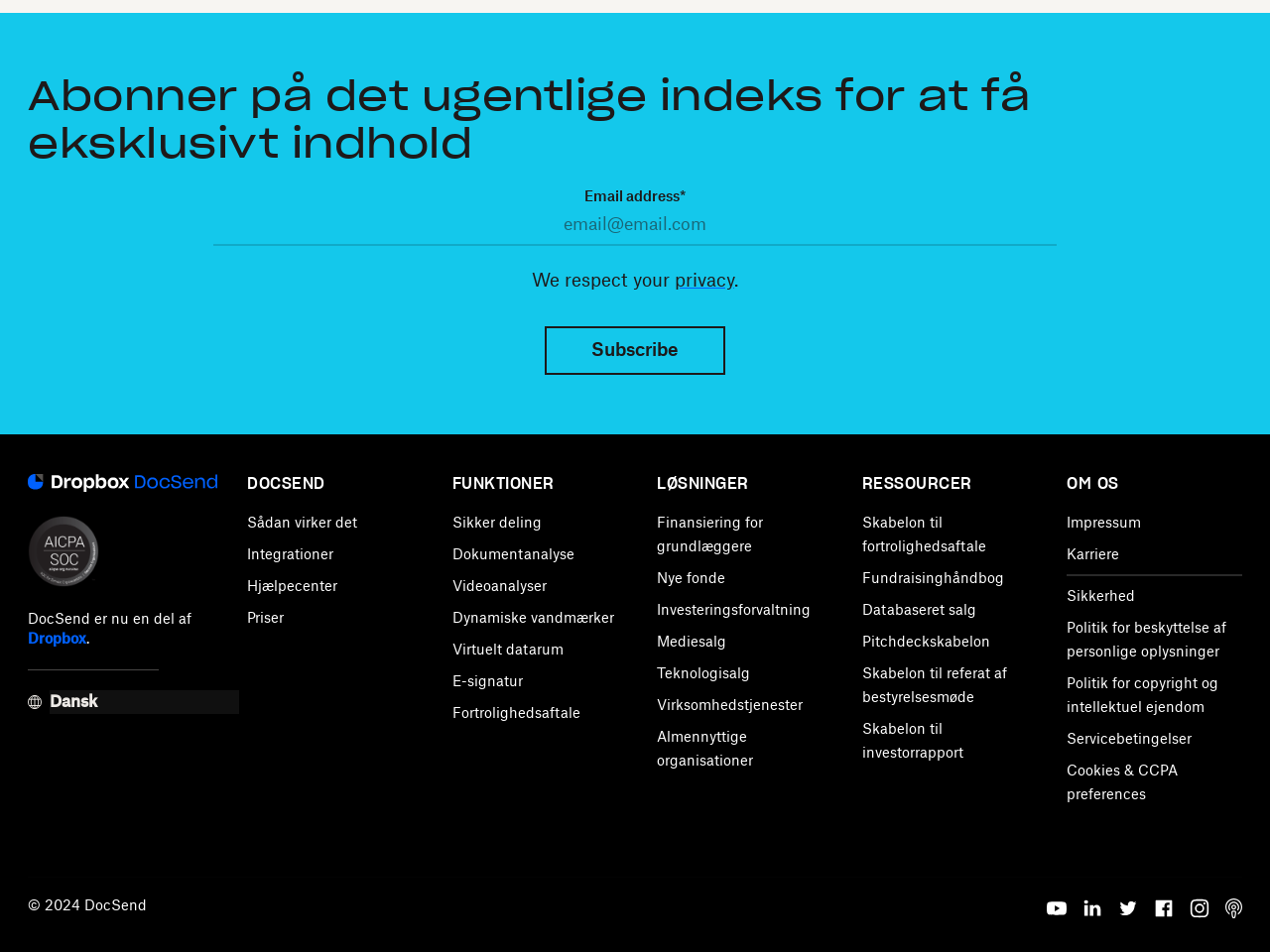What is the language selection dropdown for?
Give a single word or phrase as your answer by examining the image.

Select a language